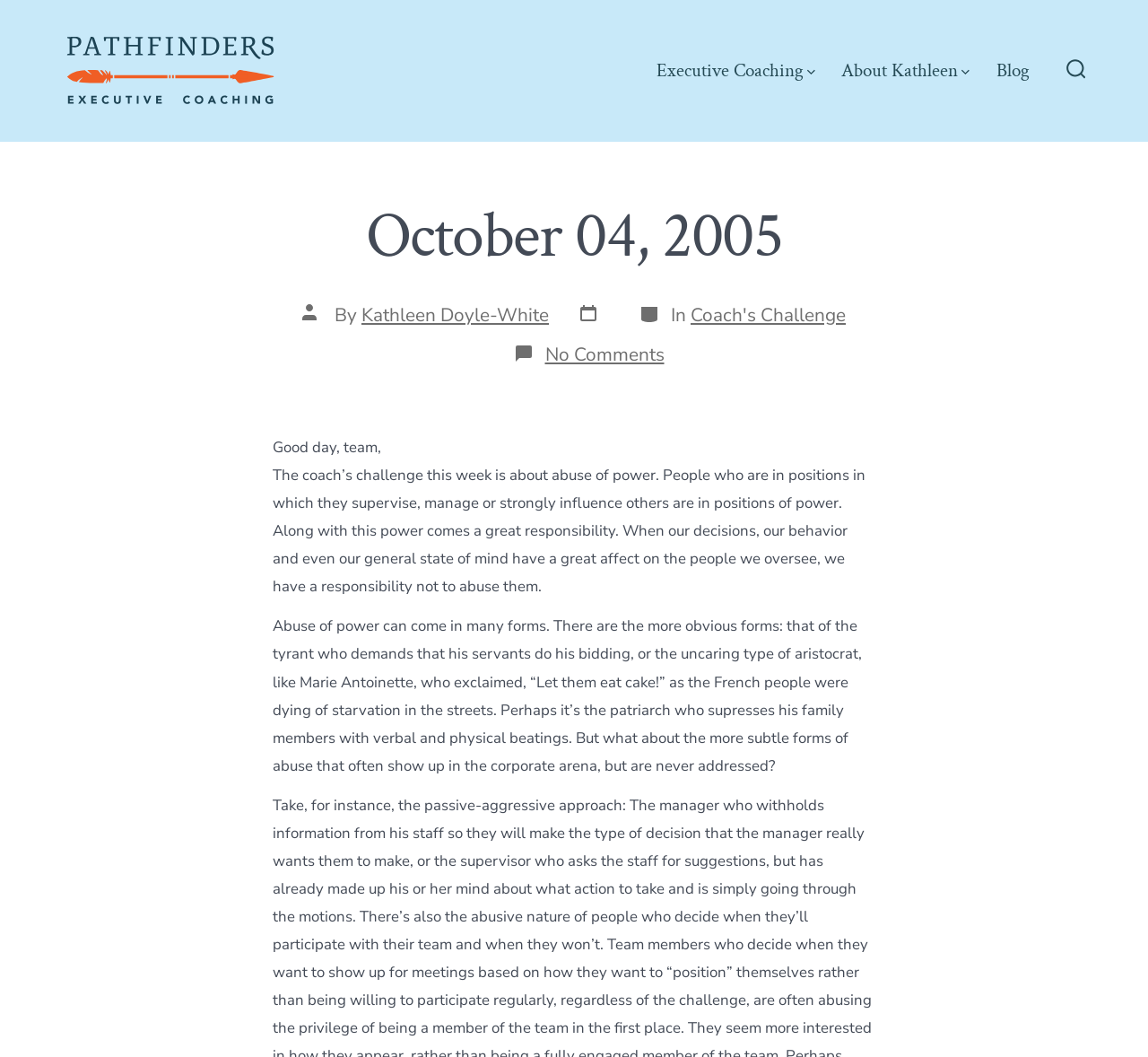Specify the bounding box coordinates for the region that must be clicked to perform the given instruction: "Visit Executive Coaching page".

[0.572, 0.056, 0.71, 0.078]